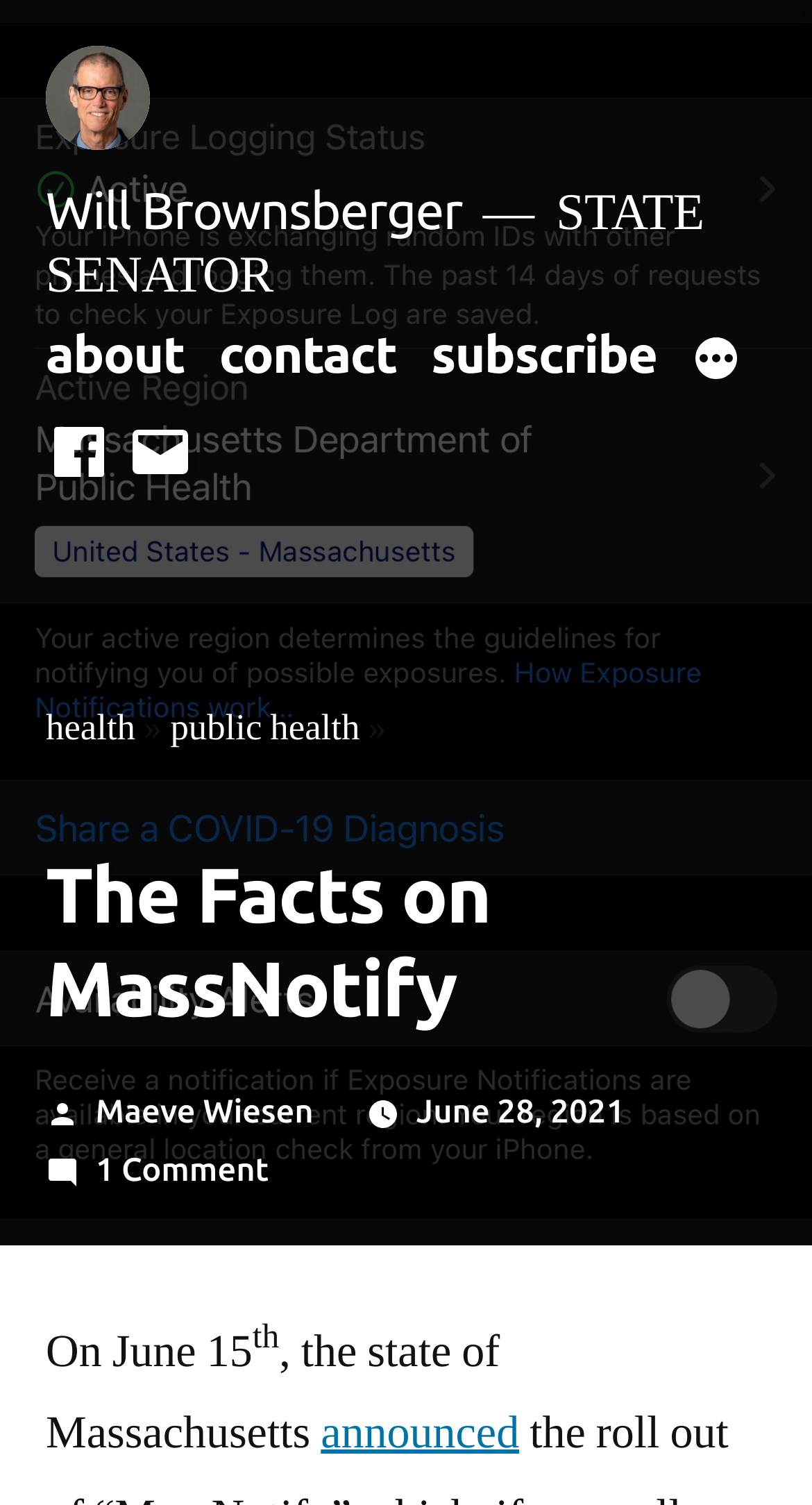Please answer the following question using a single word or phrase: 
What is the topic of the post?

MassNotify